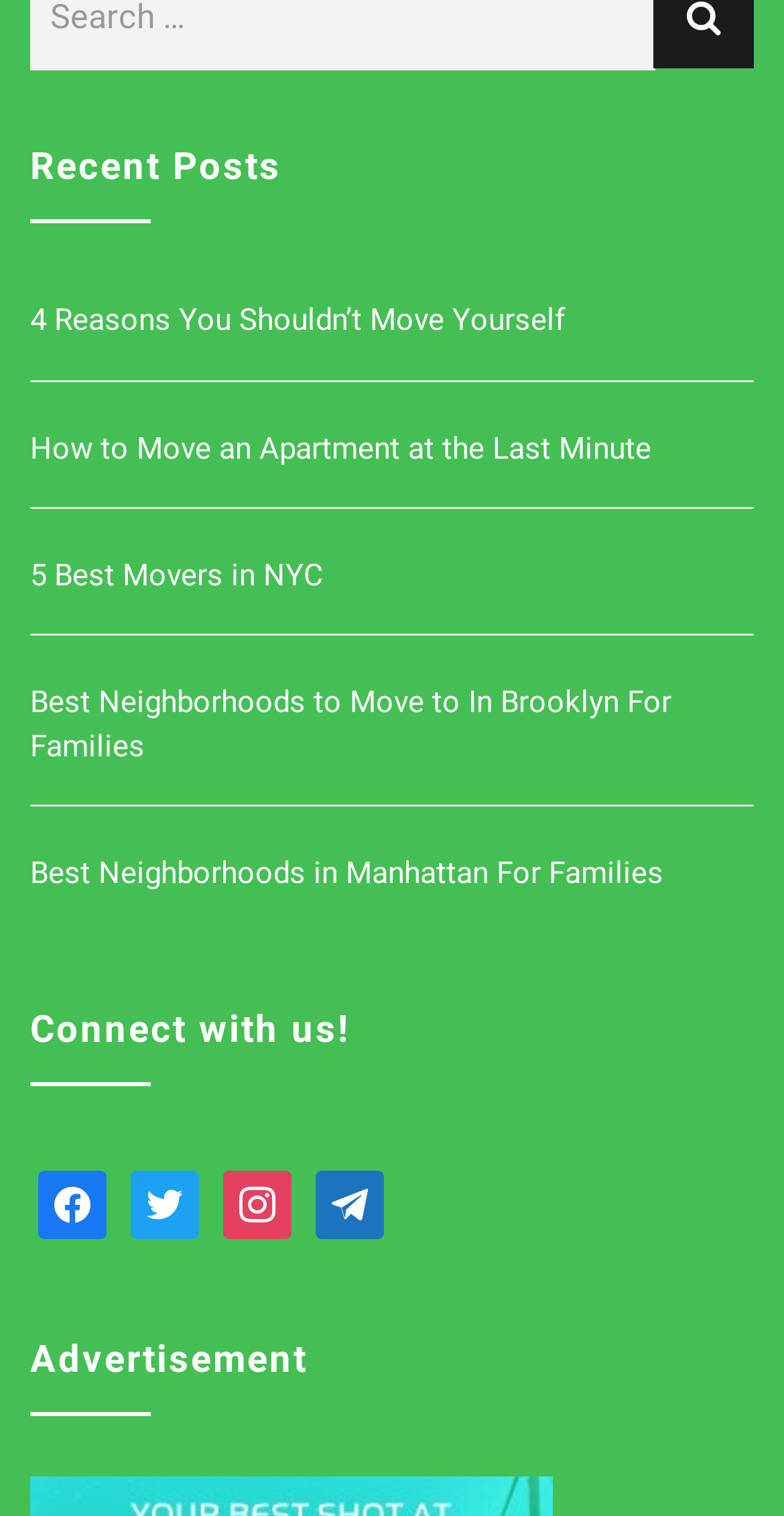Ascertain the bounding box coordinates for the UI element detailed here: "5 Best Movers in NYC". The coordinates should be provided as [left, top, right, bottom] with each value being a float between 0 and 1.

[0.038, 0.356, 0.962, 0.405]